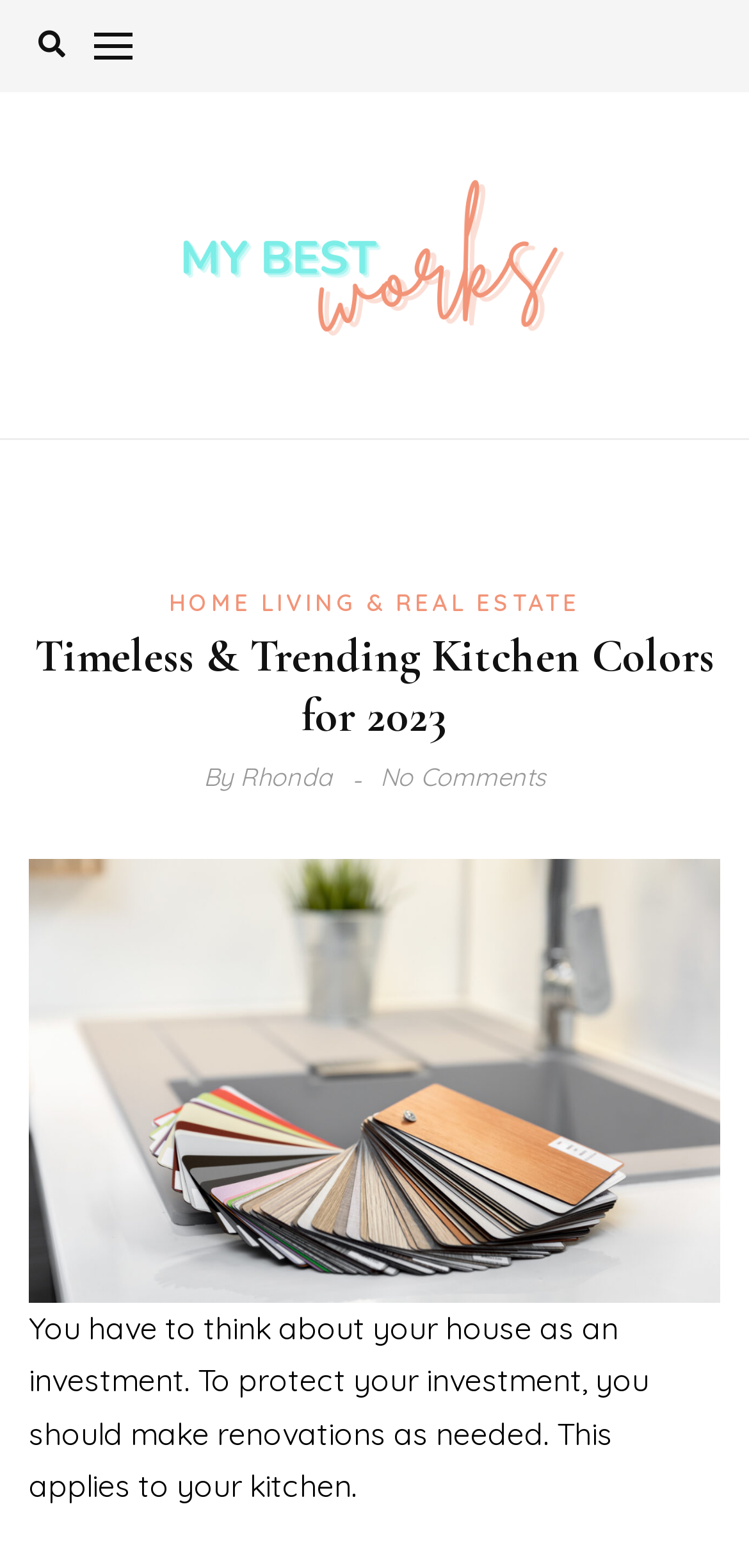Create an in-depth description of the webpage, covering main sections.

The webpage is about kitchen colors for 2023, with a focus on updating the look of a kitchen. At the top left, there is a small icon represented by a Unicode character '\uf002', followed by another small link to the right. Below these icons, the website's title "My Best Works" is prominently displayed in a large font, accompanied by an image with the same title. 

To the right of the title, there is a link to "HOME LIVING & REAL ESTATE". Below the title, the main heading "Timeless & Trending Kitchen Colors for 2023" is centered, with the author's name "Rhonda" and "No Comments" written in smaller text to the right. 

A large image related to kitchen colors takes up most of the space below the heading. At the bottom of the page, there is a paragraph of text that discusses the importance of renovating one's kitchen to protect one's investment in the house.